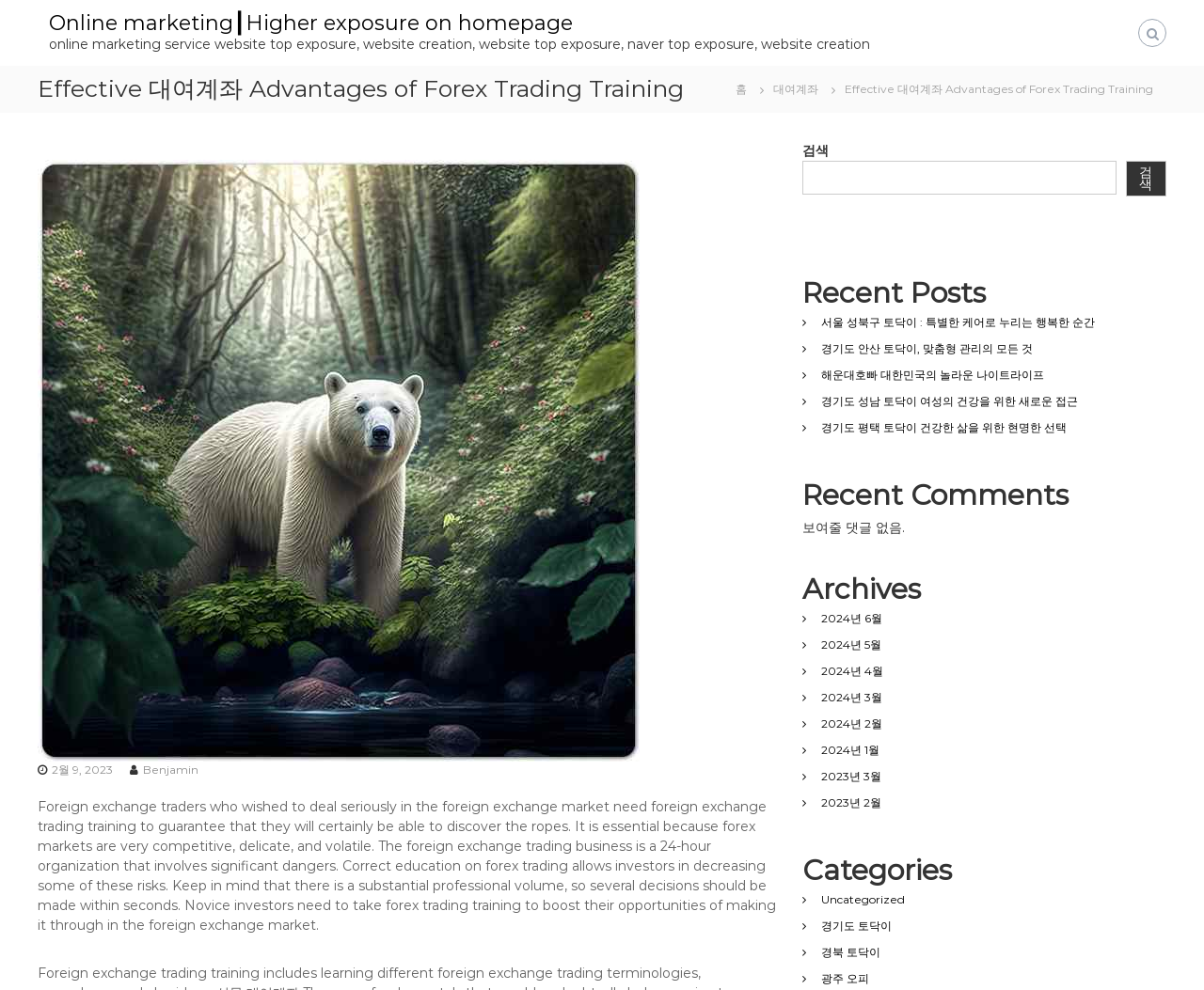Extract the bounding box coordinates for the UI element described by the text: "Benjamin". The coordinates should be in the form of [left, top, right, bottom] with values between 0 and 1.

[0.119, 0.77, 0.165, 0.784]